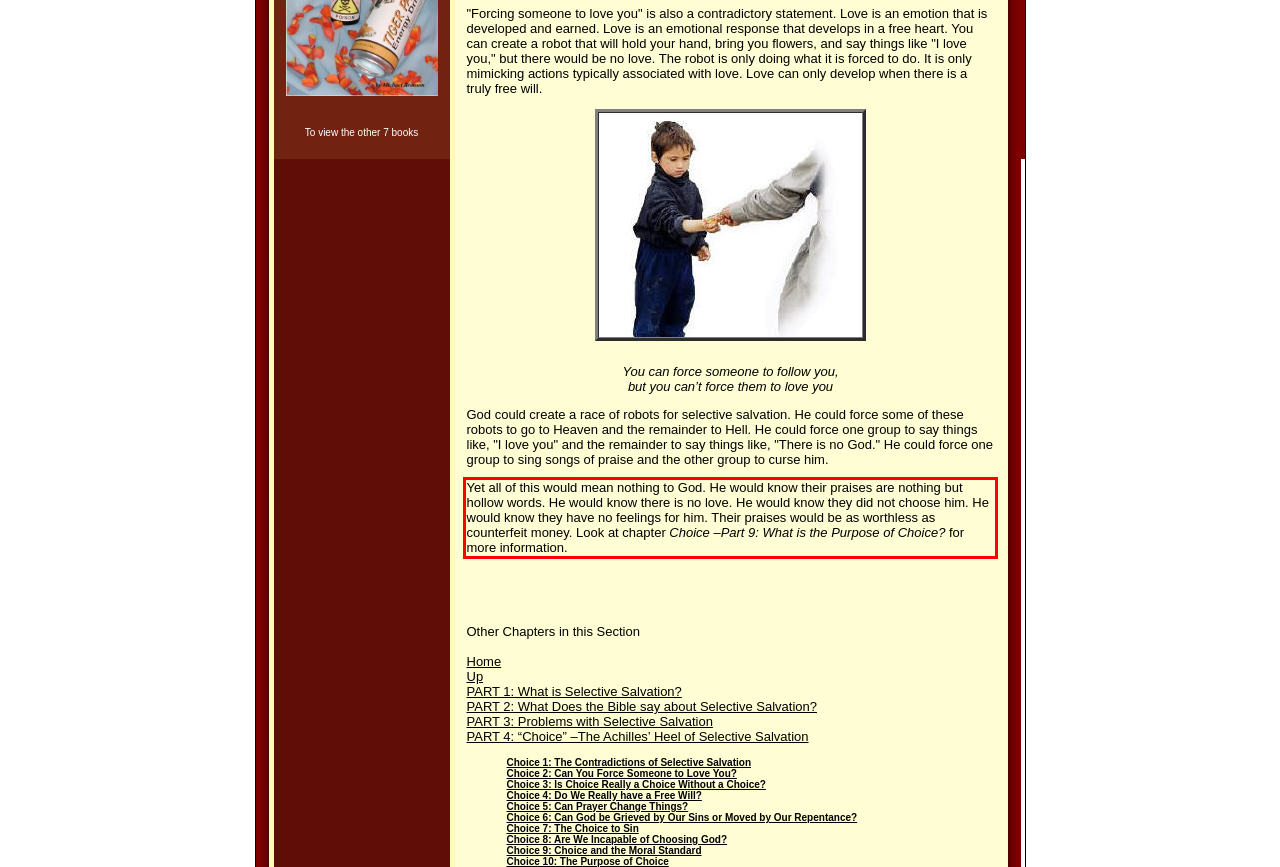You are provided with a webpage screenshot that includes a red rectangle bounding box. Extract the text content from within the bounding box using OCR.

Yet all of this would mean nothing to God. He would know their praises are nothing but hollow words. He would know there is no love. He would know they did not choose him. He would know they have no feelings for him. Their praises would be as worthless as counterfeit money. Look at chapter Choice –Part 9: What is the Purpose of Choice? for more information.